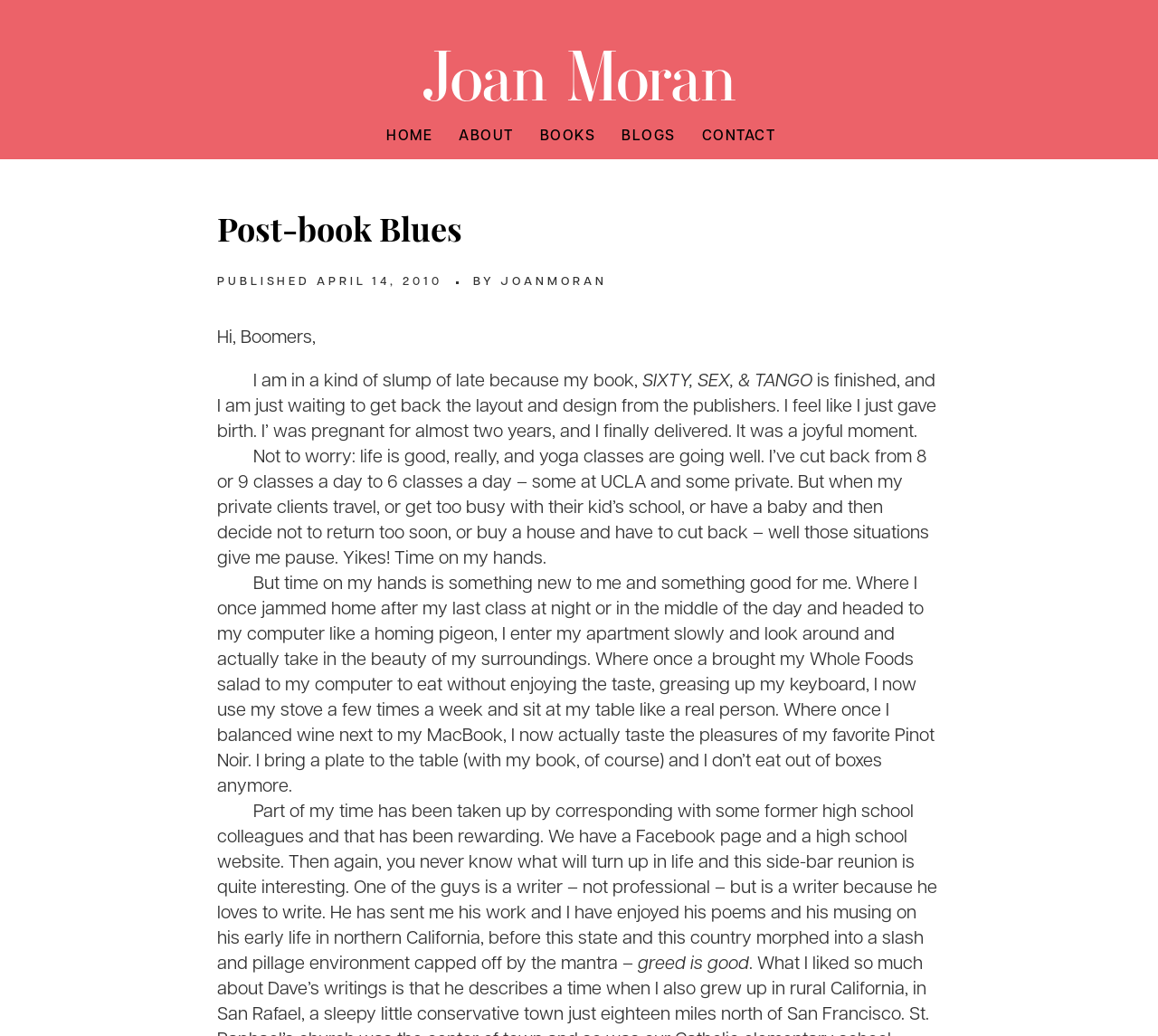Respond to the following question with a brief word or phrase:
What is the author's favorite type of wine?

Pinot Noir